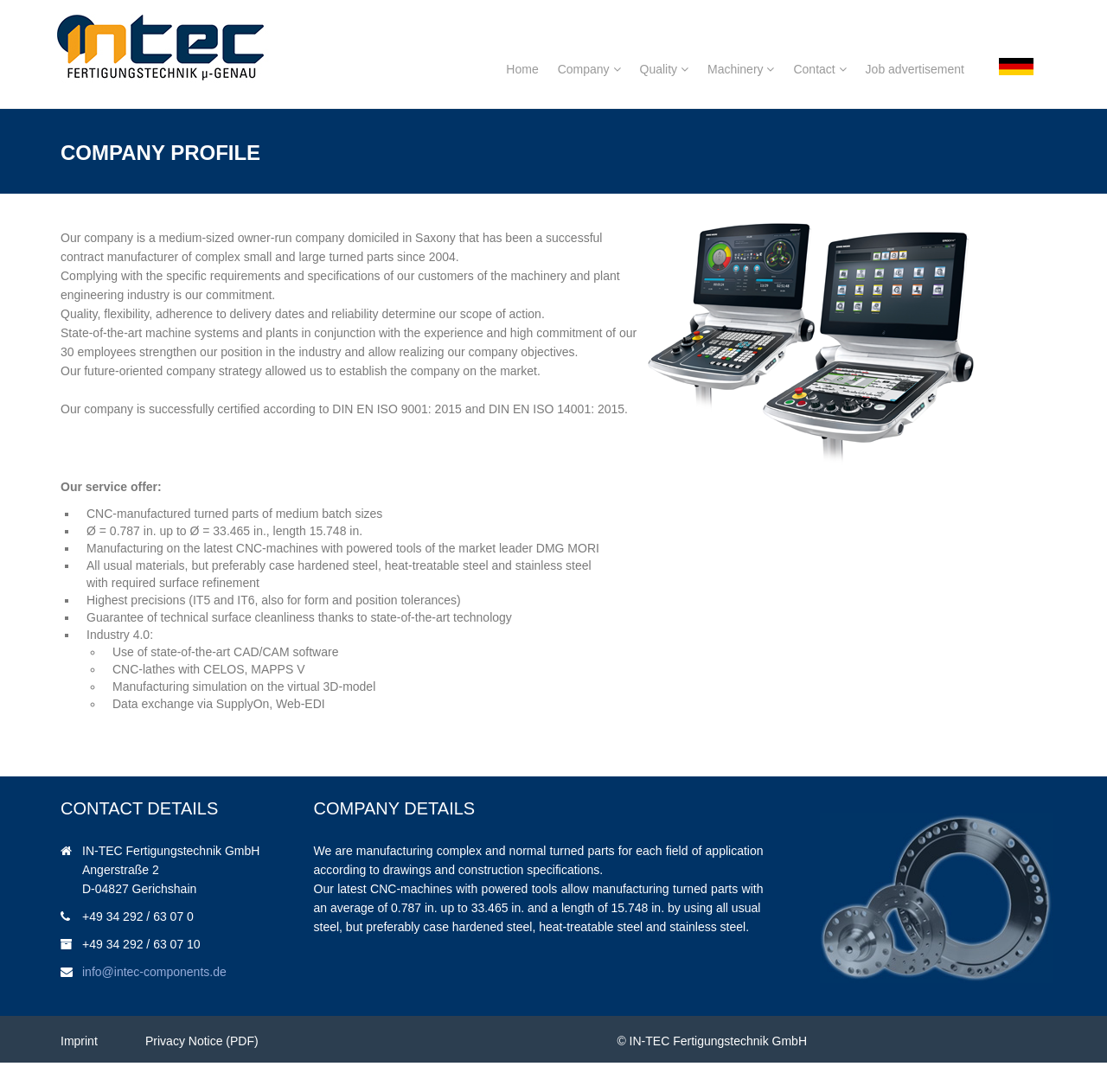What is the phone number of the company?
Using the image, give a concise answer in the form of a single word or short phrase.

+49 34 292 / 63 07 0